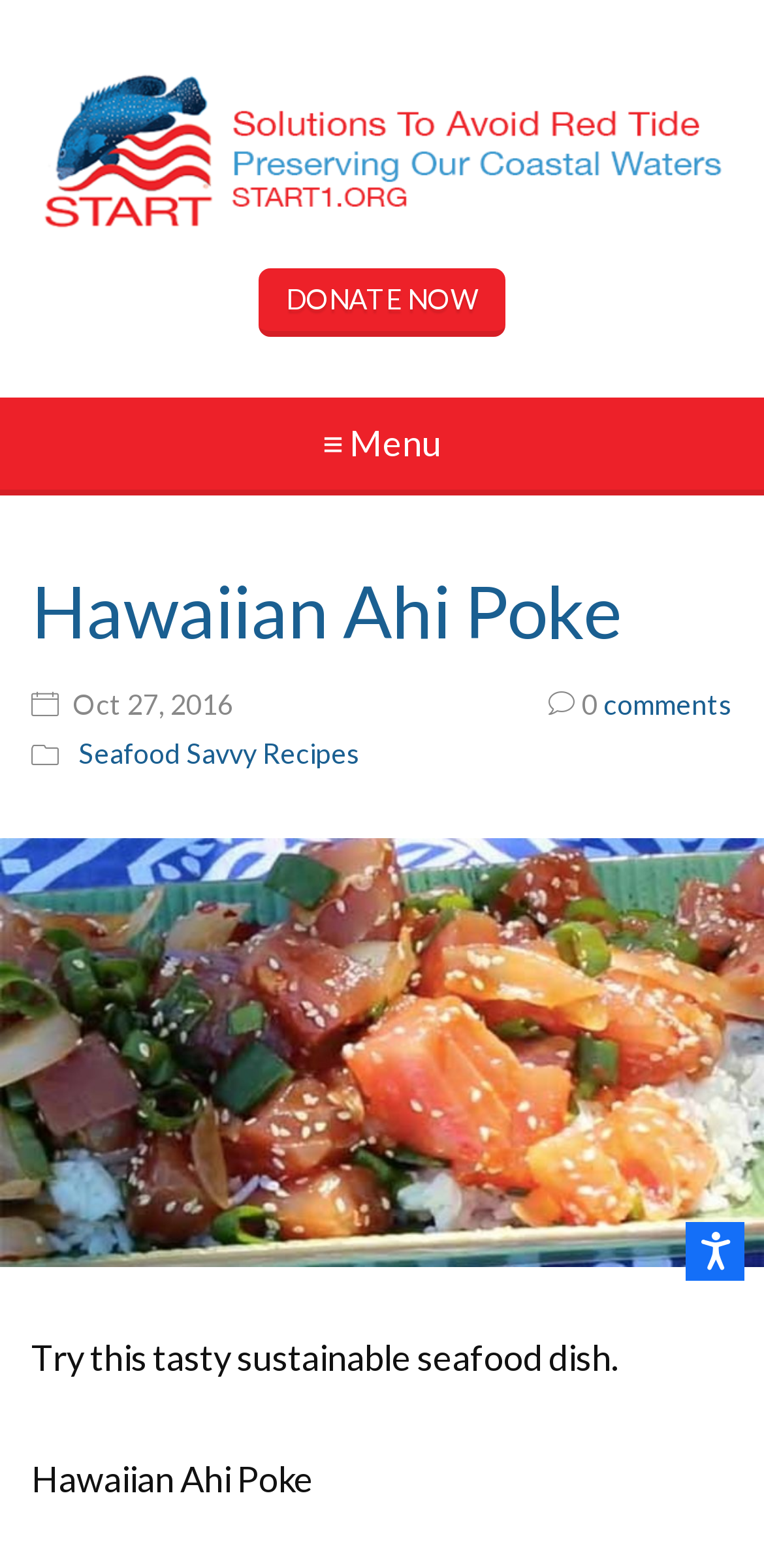Respond to the following question using a concise word or phrase: 
What is the name of the seafood dish?

Hawaiian Ahi Poke